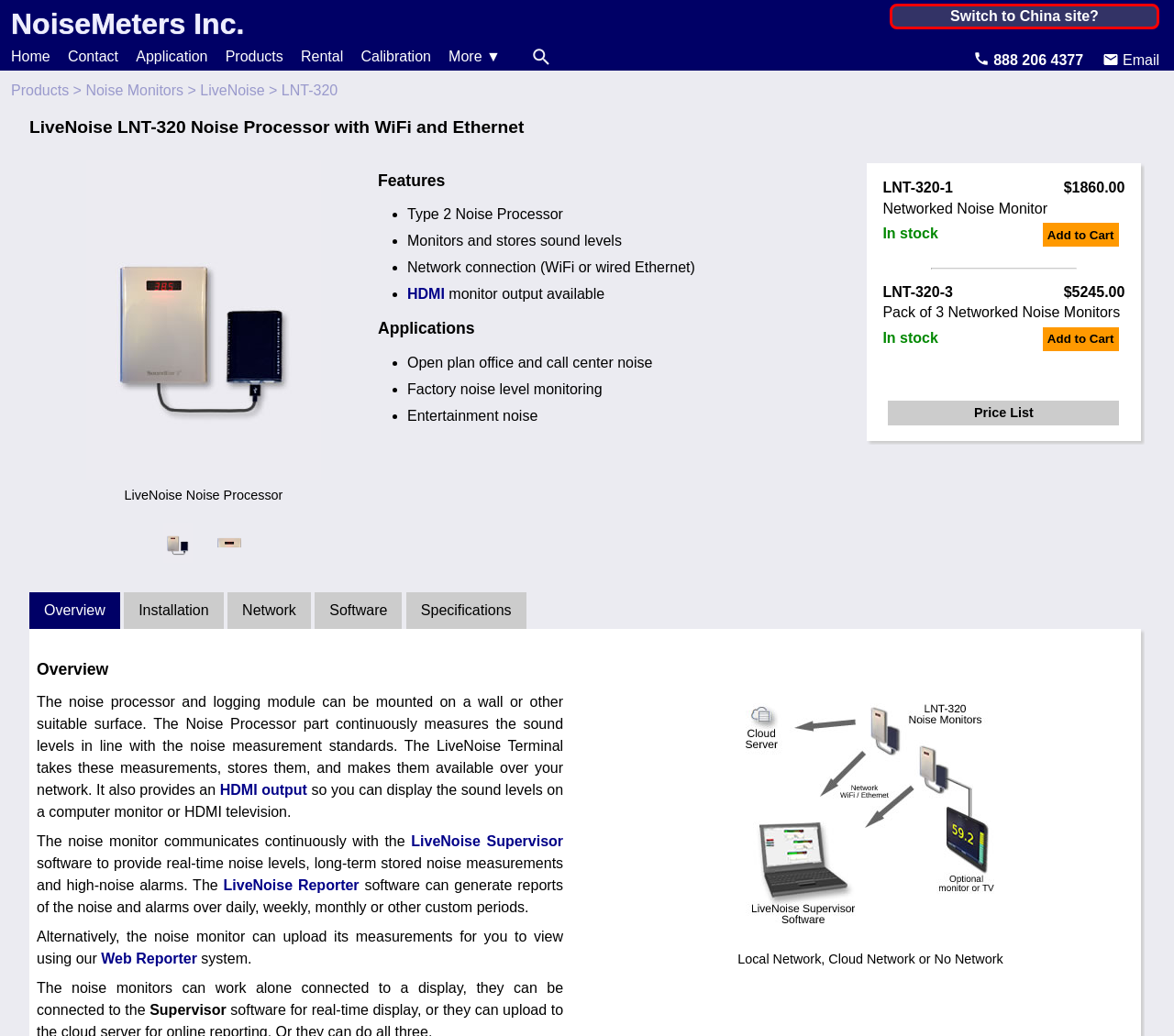Locate the bounding box coordinates of the element to click to perform the following action: 'Click the 'Hummingbird, bee balm - 1024' image'. The coordinates should be given as four float values between 0 and 1, in the form of [left, top, right, bottom].

None